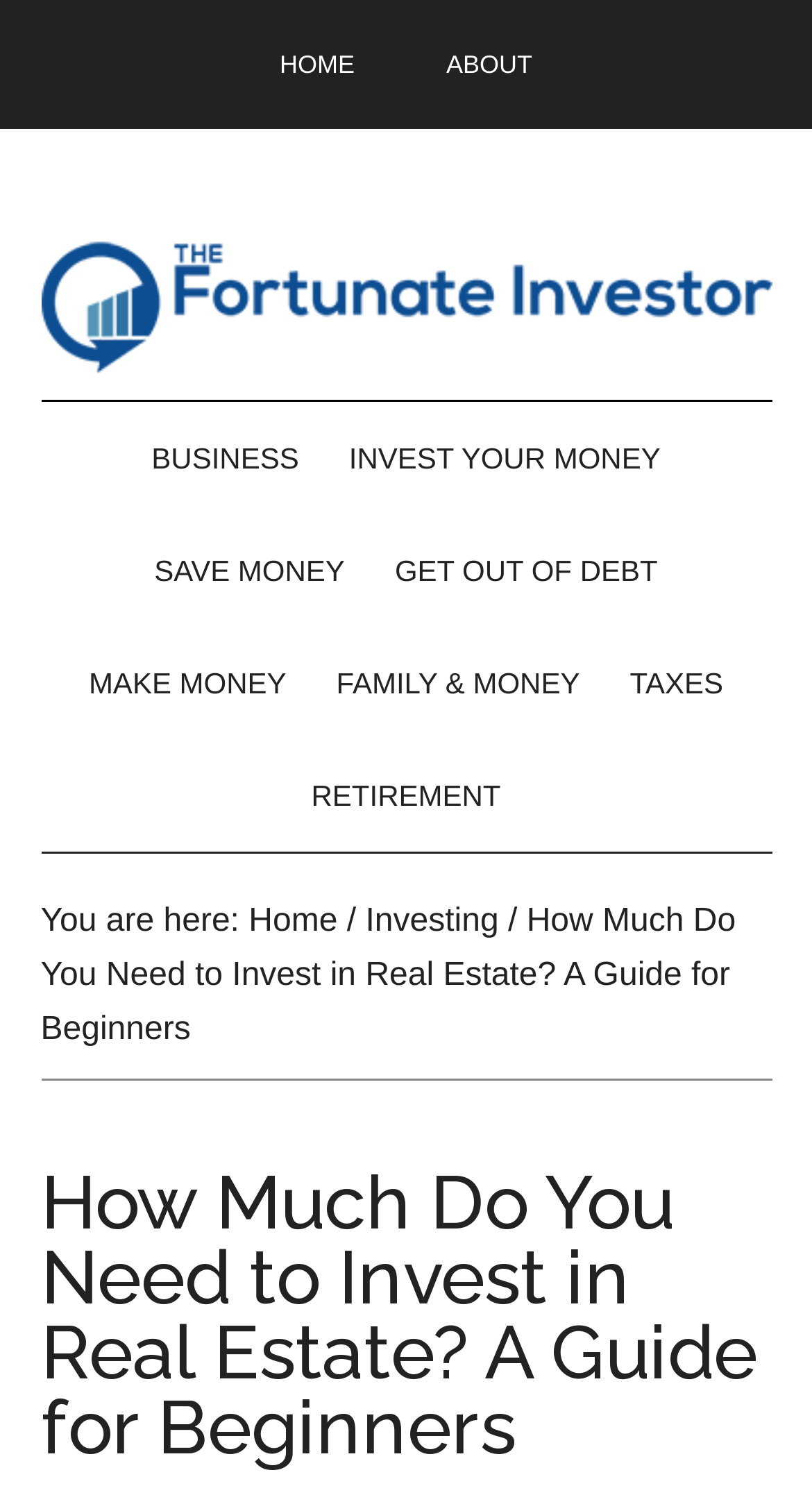Please identify the bounding box coordinates of the clickable area that will fulfill the following instruction: "navigate to investing". The coordinates should be in the format of four float numbers between 0 and 1, i.e., [left, top, right, bottom].

[0.45, 0.608, 0.614, 0.632]